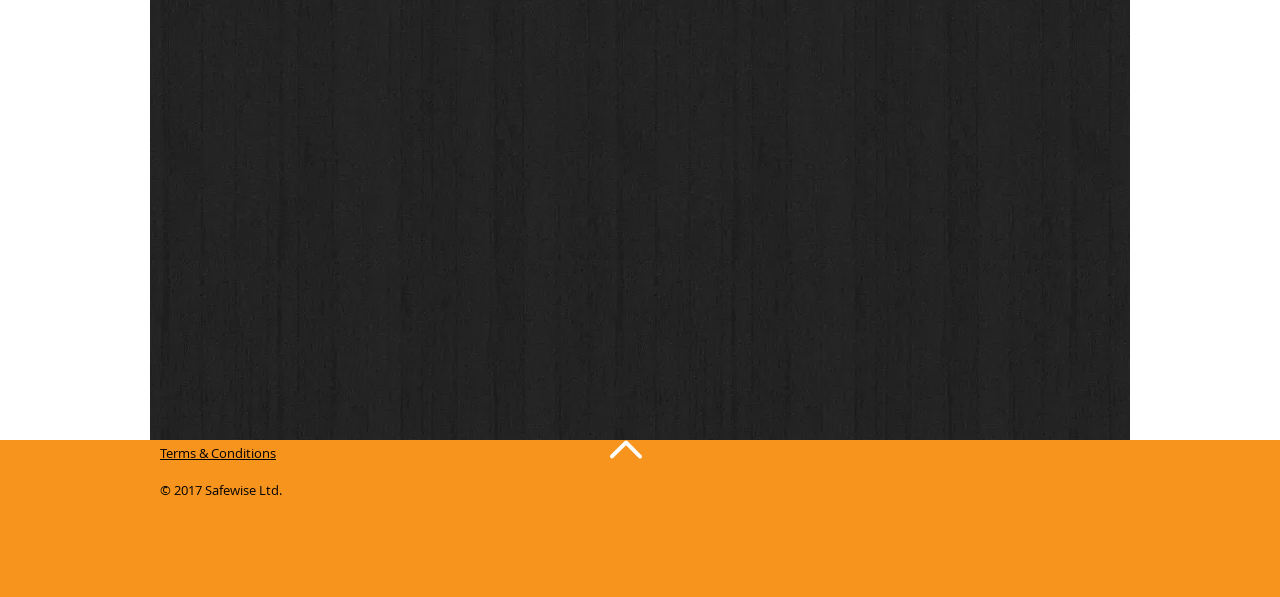Find the bounding box coordinates for the HTML element described as: "Terms & Conditions". The coordinates should consist of four float values between 0 and 1, i.e., [left, top, right, bottom].

[0.125, 0.744, 0.216, 0.774]